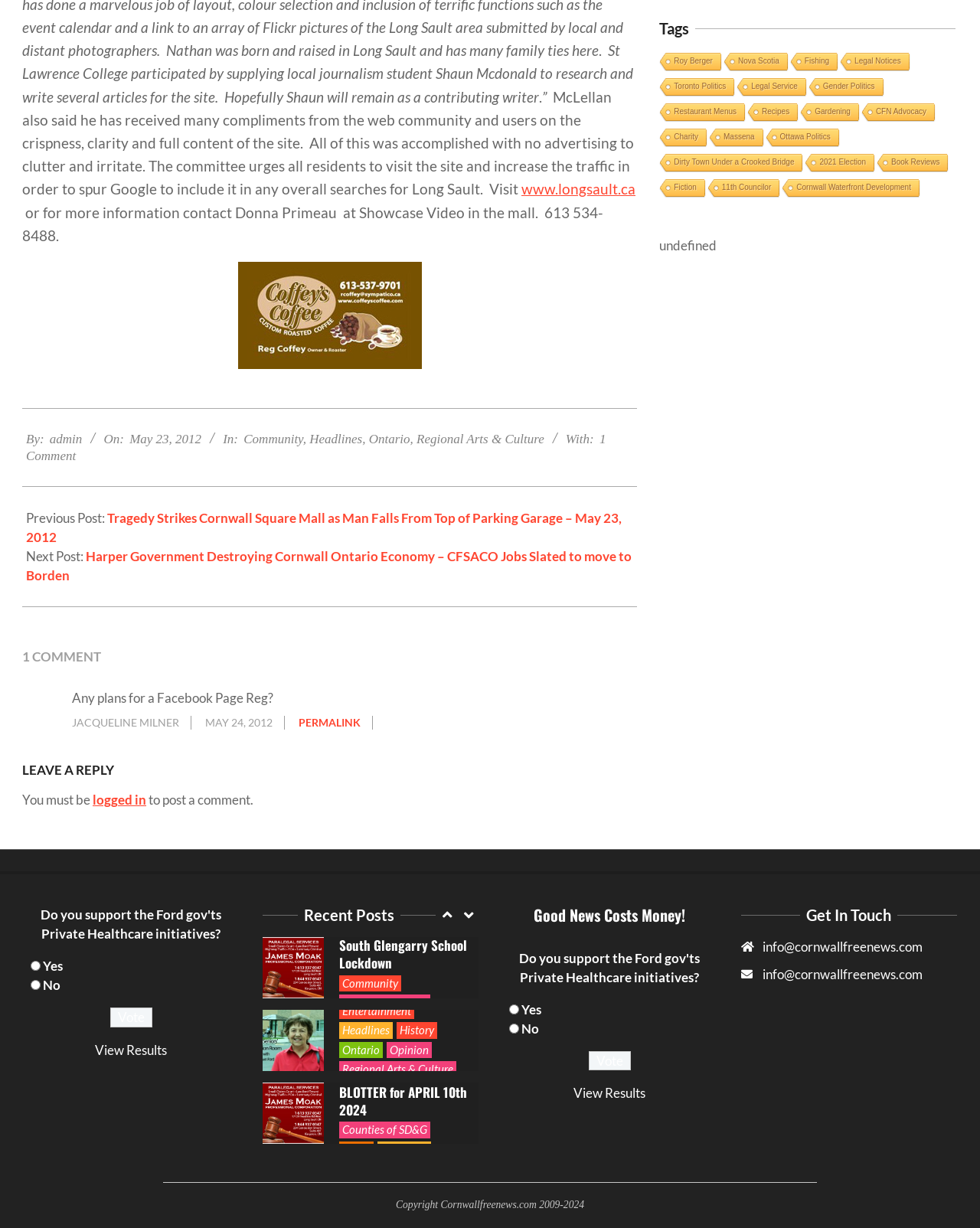Please identify the bounding box coordinates of the area that needs to be clicked to follow this instruction: "Read the recent post about OPP Charge Scarborough Man After South Glengarry School Lockdown".

[0.346, 0.437, 0.48, 0.494]